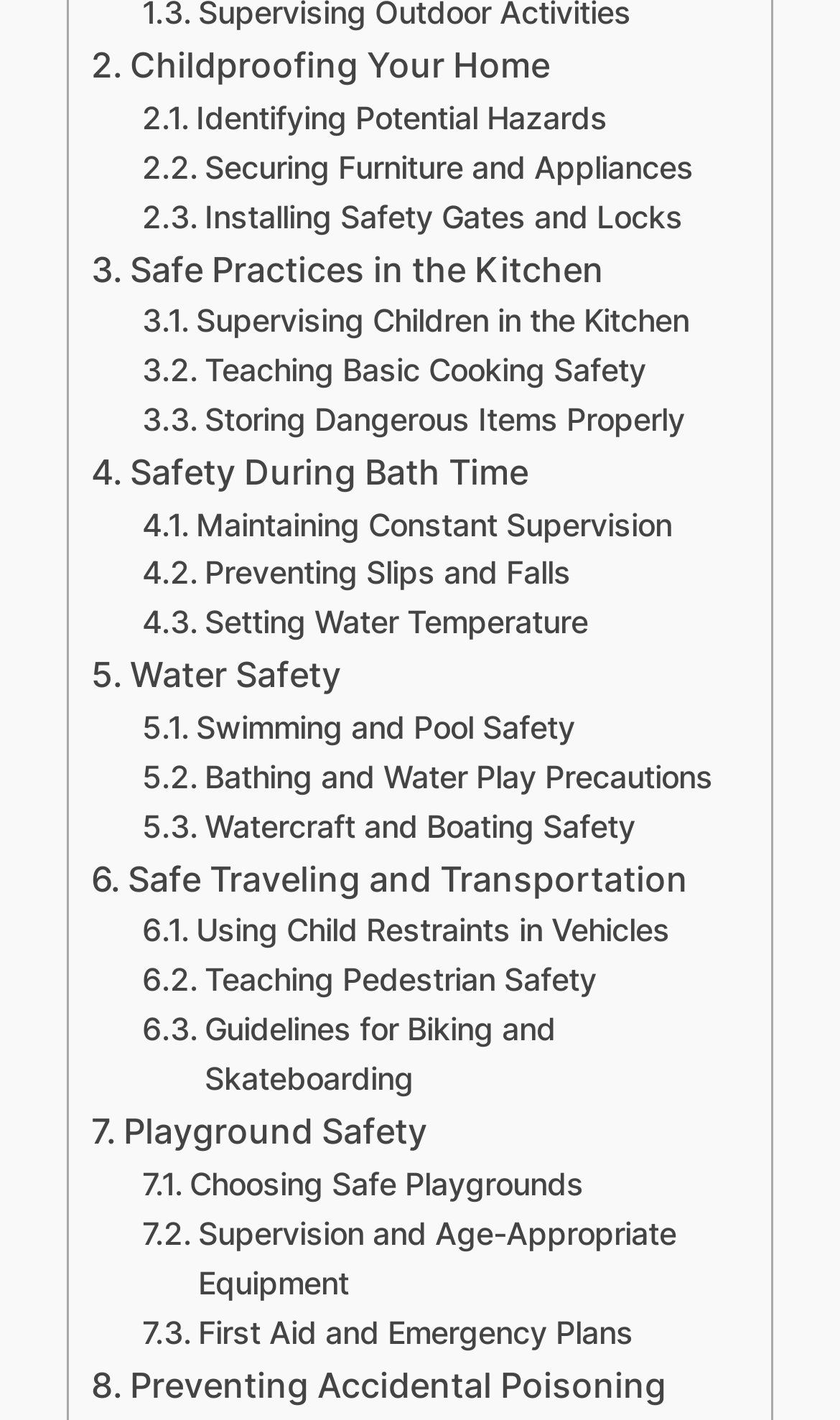What is the first topic in childproofing?
Answer the question using a single word or phrase, according to the image.

Childproofing Your Home